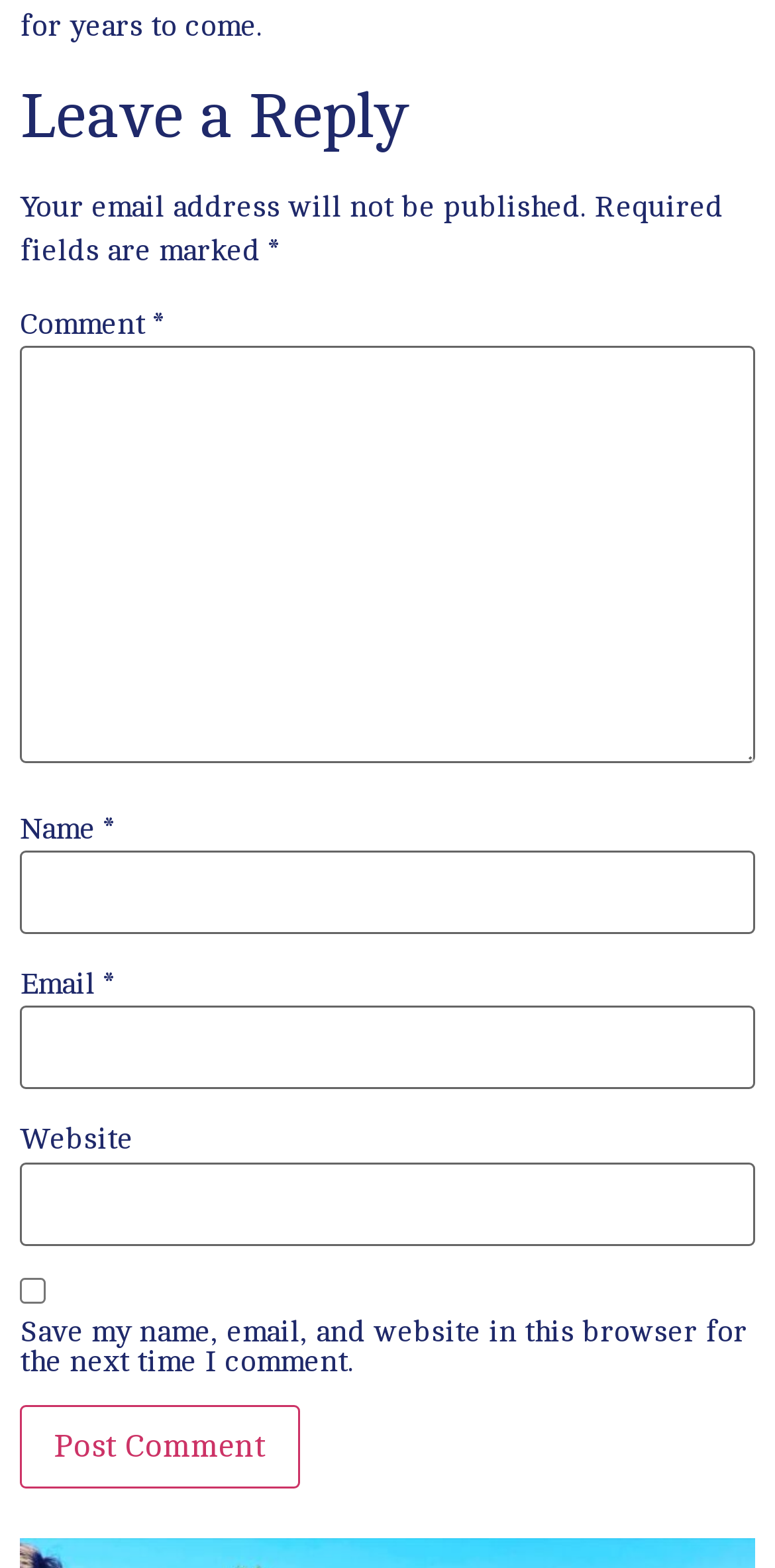What is the label of the last text field in the comment form?
Could you give a comprehensive explanation in response to this question?

The last text field in the comment form is labeled 'Website', as indicated by the StaticText element with the text 'Website' and the corresponding textbox element.